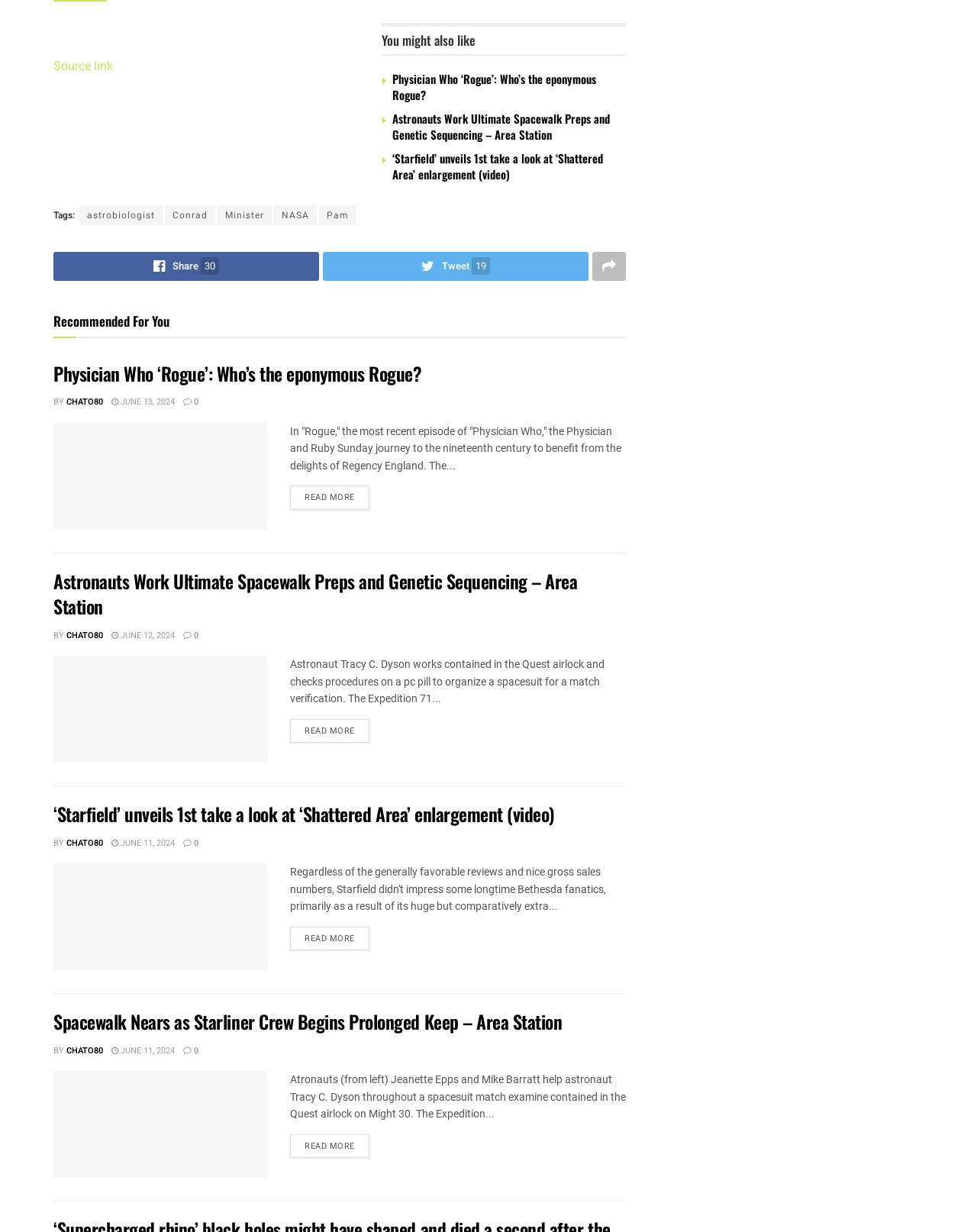Provide your answer in one word or a succinct phrase for the question: 
How many articles are listed?

5